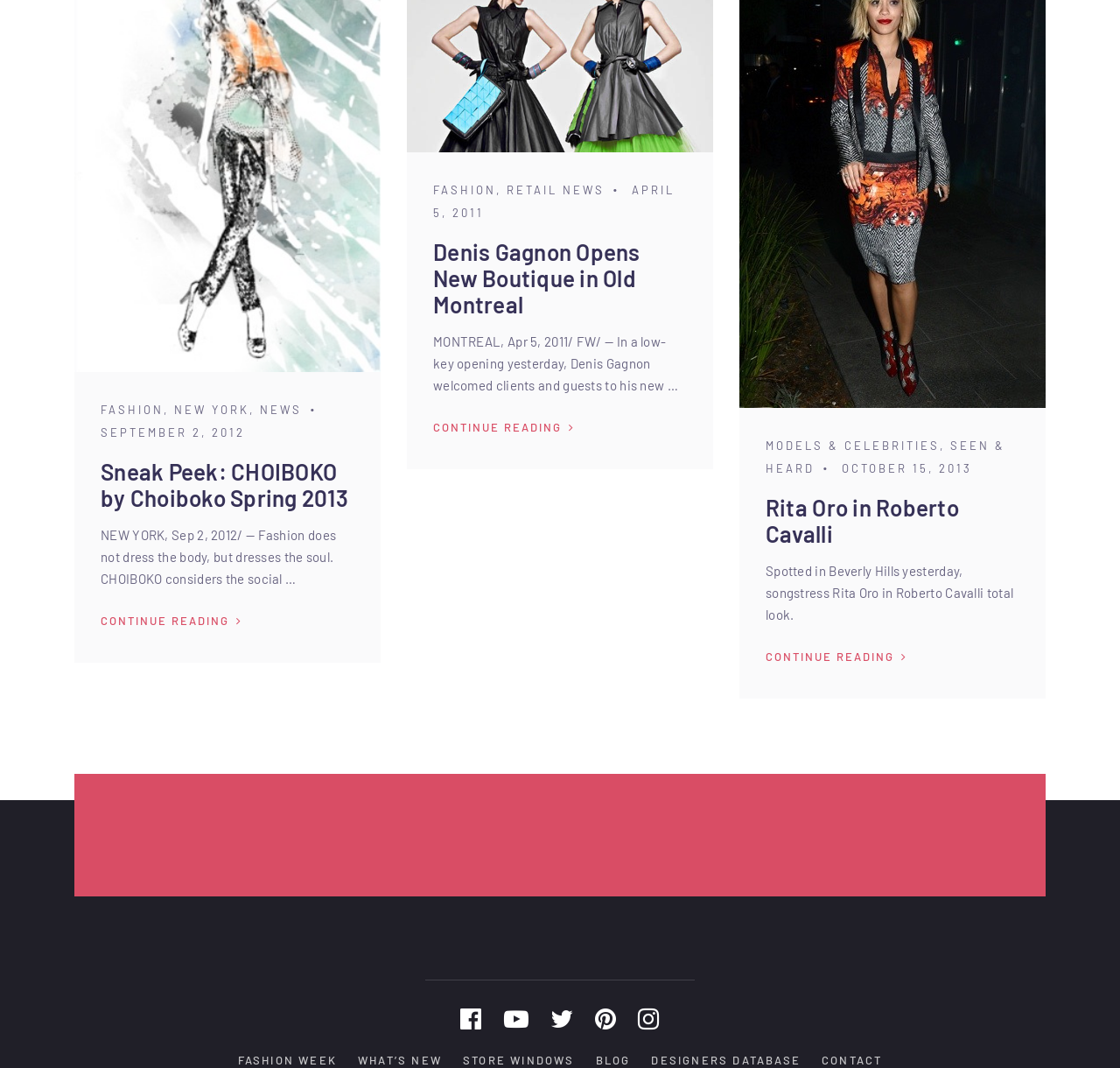Please find the bounding box coordinates for the clickable element needed to perform this instruction: "View the news about Denis Gagnon Opens New Boutique in Old Montreal".

[0.387, 0.223, 0.572, 0.298]